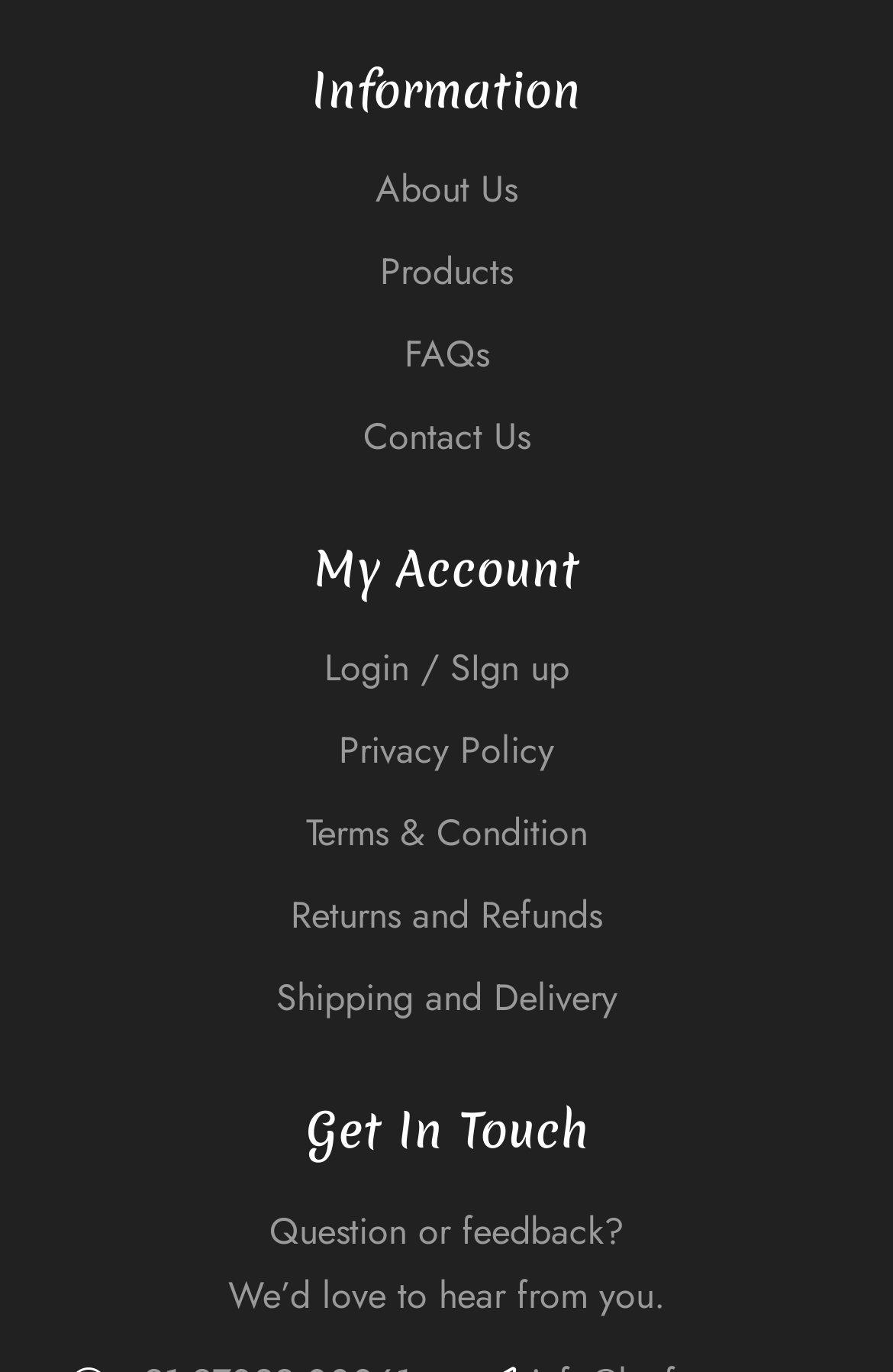Identify the bounding box coordinates of the region that should be clicked to execute the following instruction: "Click on About Us".

[0.038, 0.108, 0.962, 0.168]